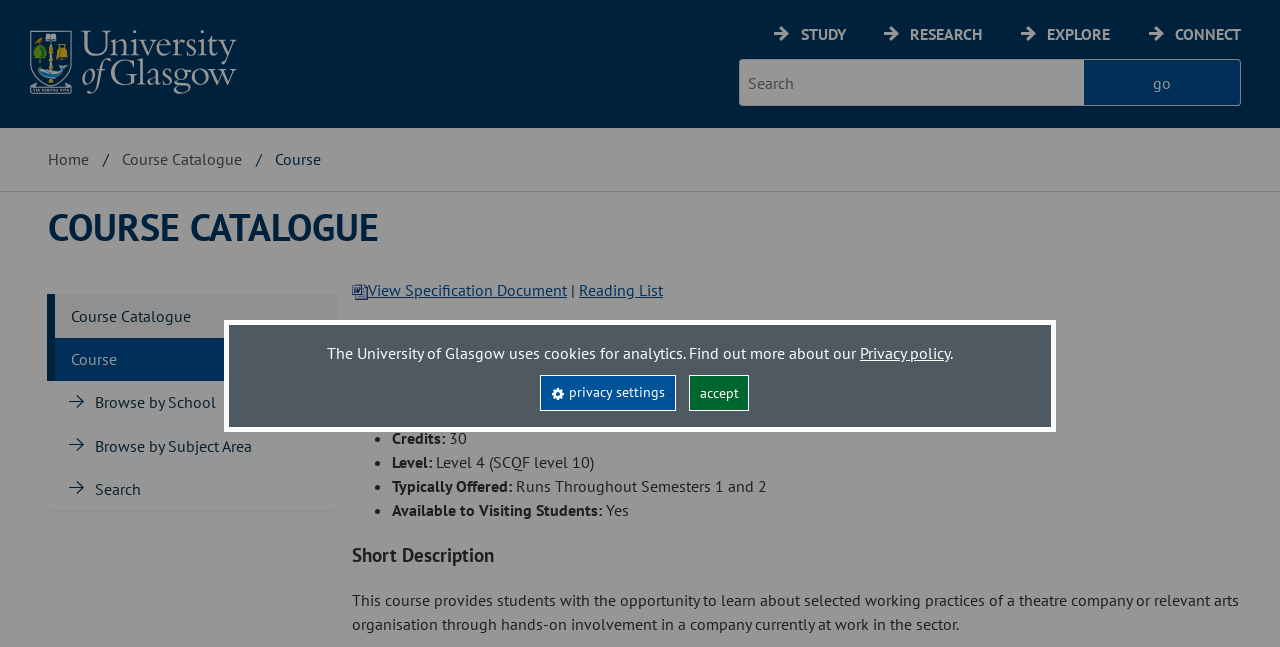Respond to the following query with just one word or a short phrase: 
Is the course available to visiting students?

Yes